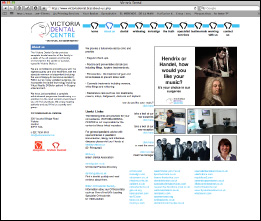Give a one-word or short phrase answer to this question: 
What is the dental practice's commitment besides quality dental care?

Creating a unique client experience